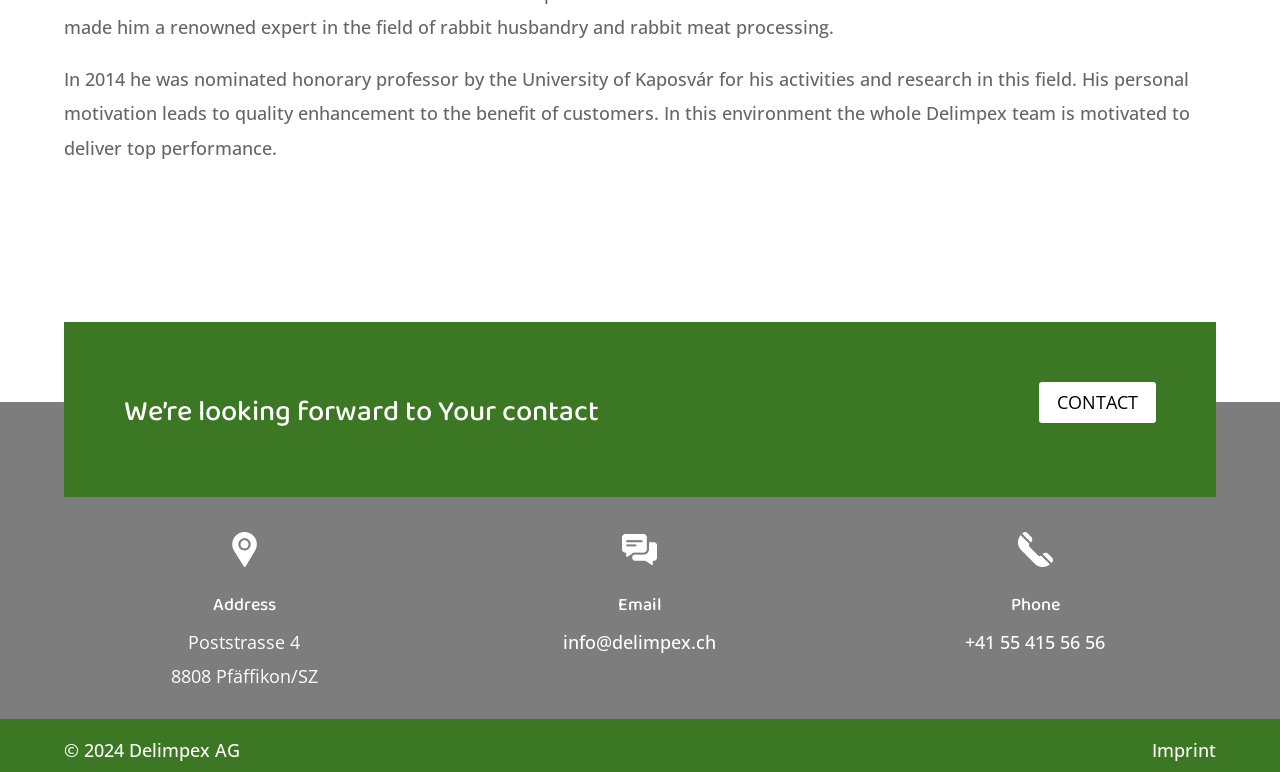What is the name of the company?
Please provide a single word or phrase as your answer based on the screenshot.

Delimpex AG